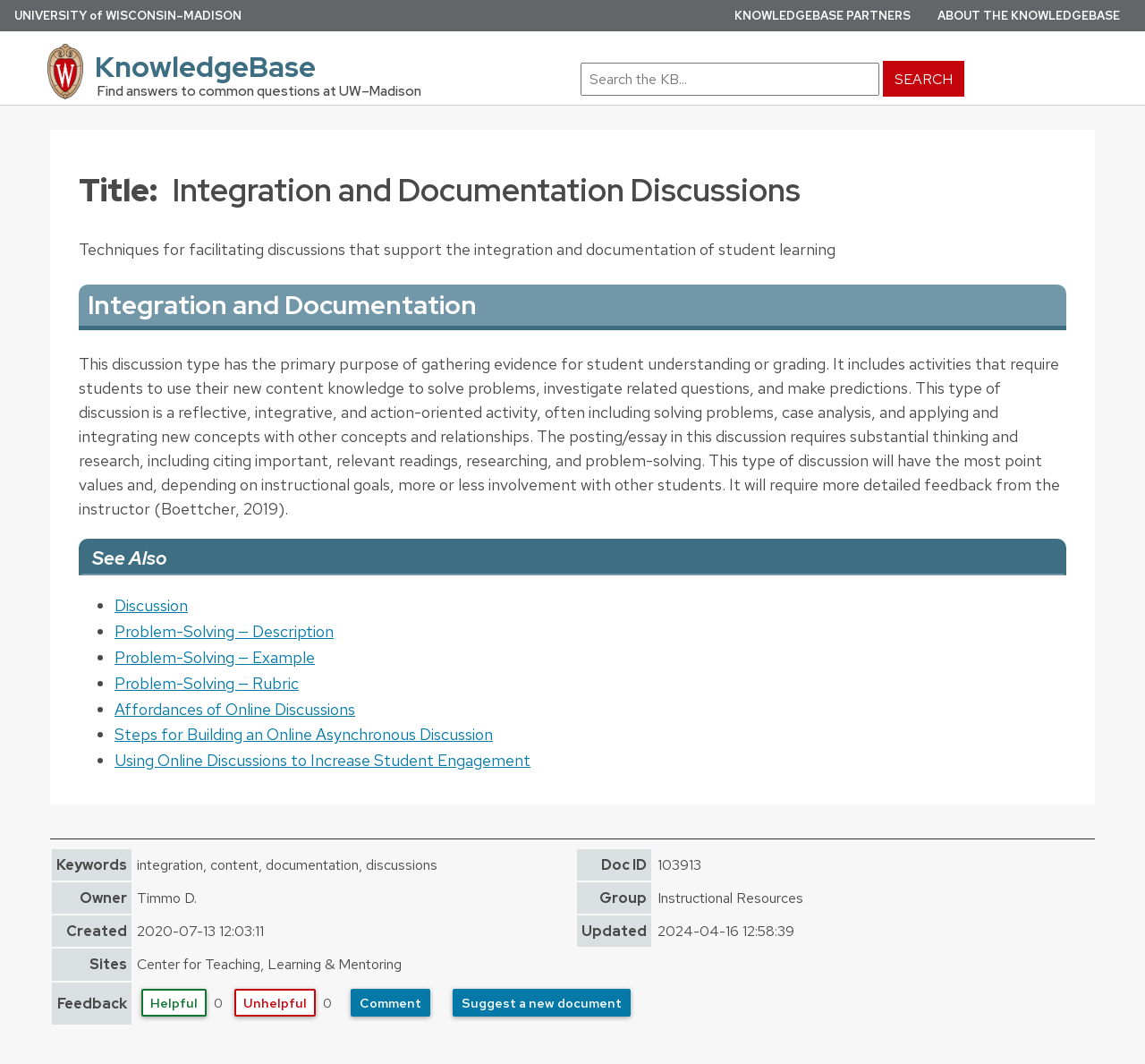Show the bounding box coordinates of the element that should be clicked to complete the task: "Read the article about Integration and Documentation Discussions".

[0.044, 0.122, 0.956, 0.756]